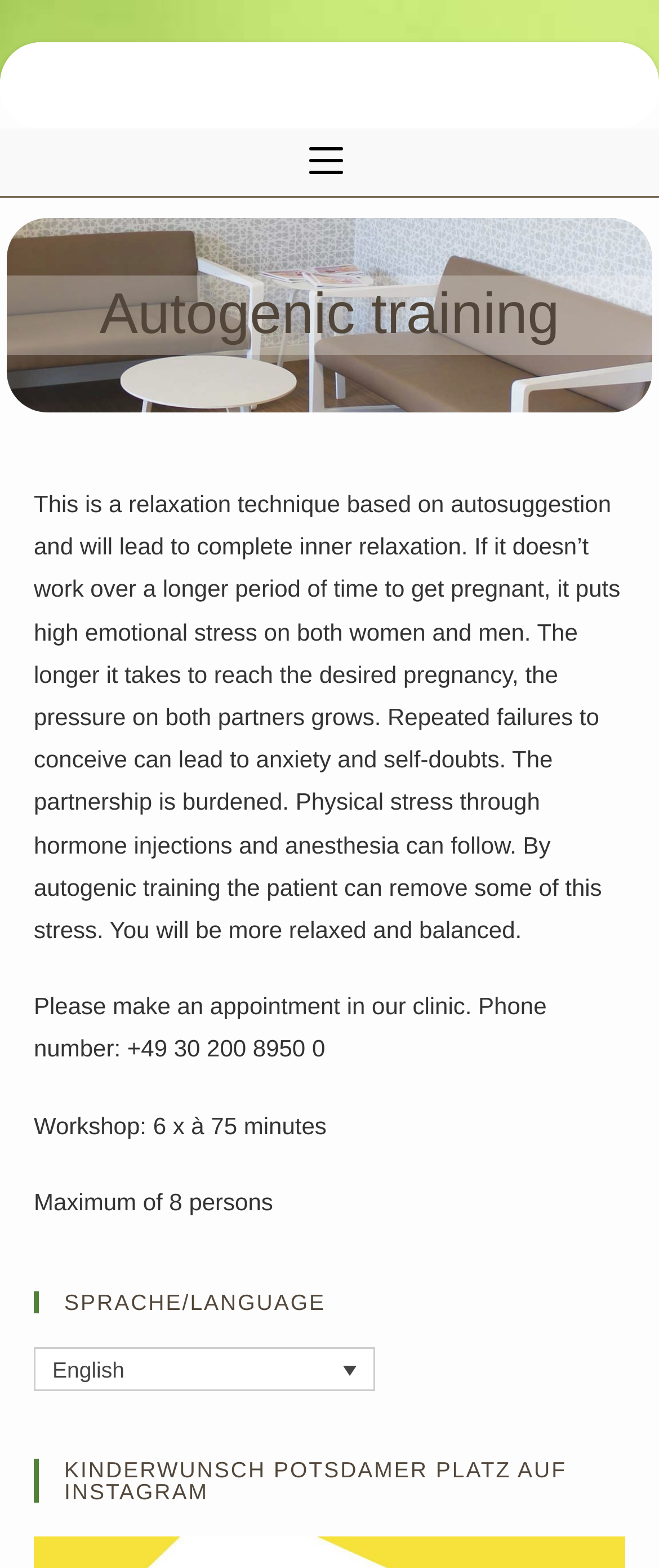Could you please study the image and provide a detailed answer to the question:
How can I make an appointment in the clinic?

The webpage provides a phone number, +49 30 200 8950 0, which can be used to make an appointment in the clinic.